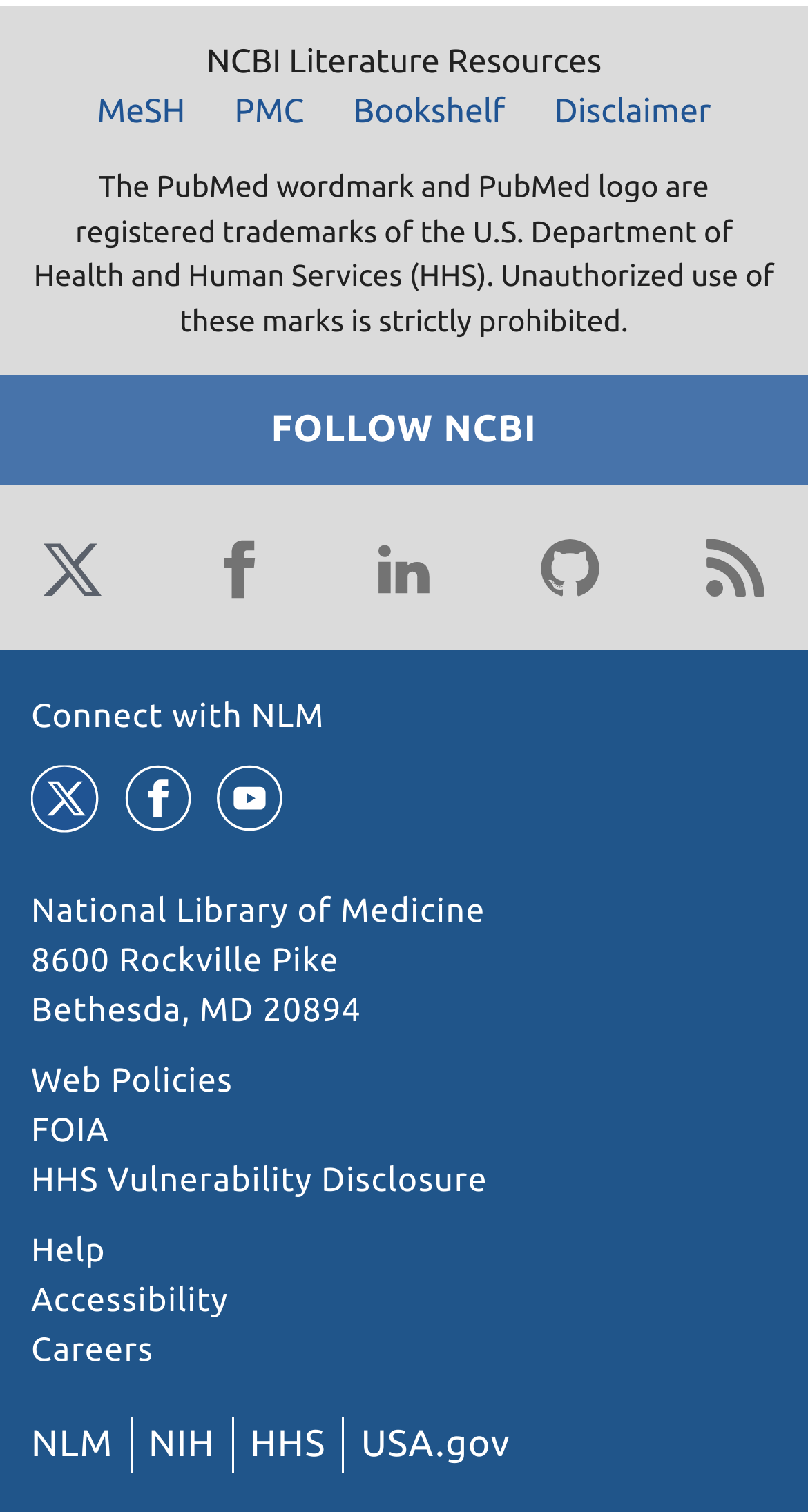Identify the bounding box coordinates for the element that needs to be clicked to fulfill this instruction: "Follow NCBI on Twitter". Provide the coordinates in the format of four float numbers between 0 and 1: [left, top, right, bottom].

[0.038, 0.348, 0.141, 0.403]